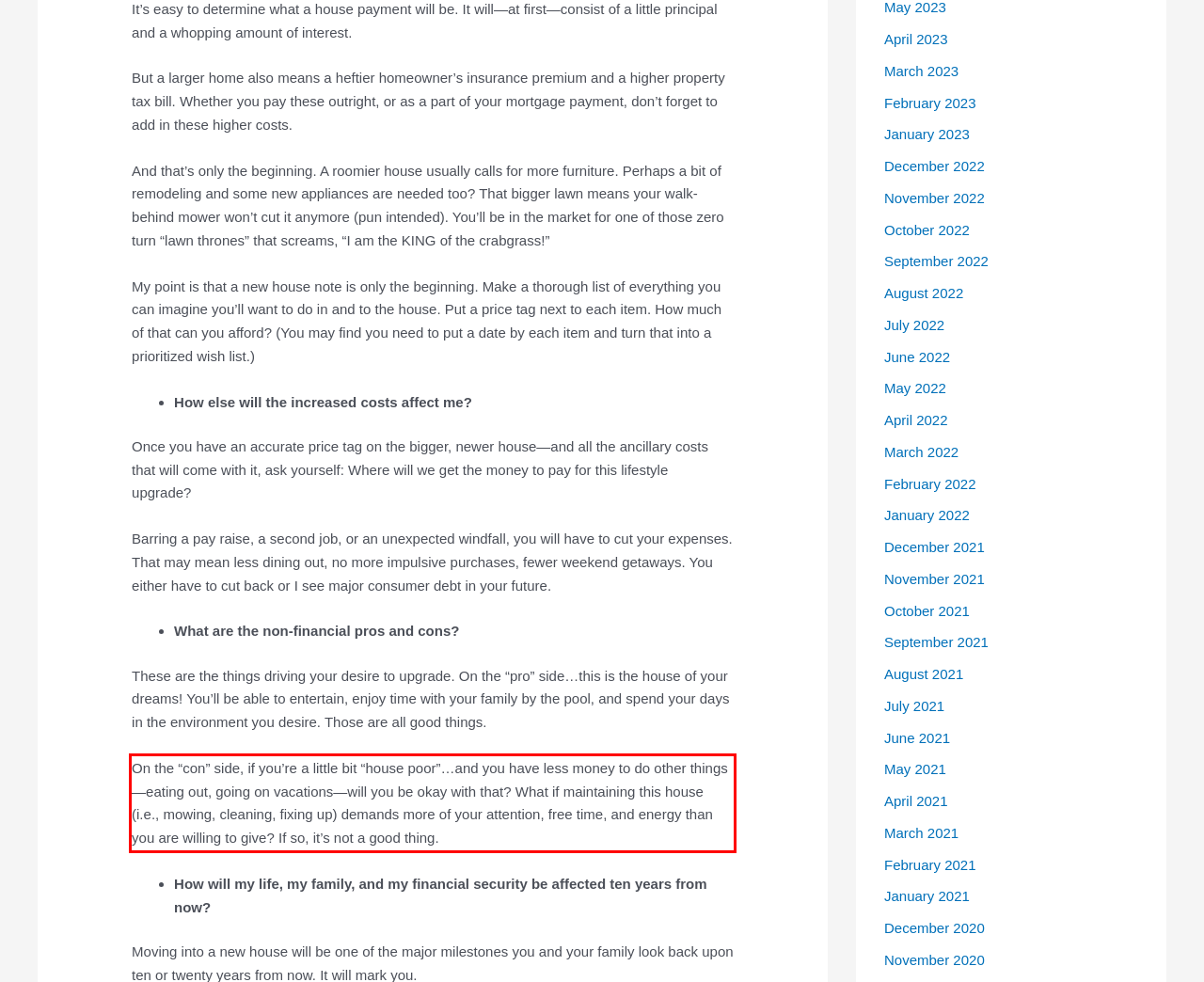Using the provided screenshot of a webpage, recognize and generate the text found within the red rectangle bounding box.

On the “con” side, if you’re a little bit “house poor”…and you have less money to do other things—eating out, going on vacations—will you be okay with that? What if maintaining this house (i.e., mowing, cleaning, fixing up) demands more of your attention, free time, and energy than you are willing to give? If so, it’s not a good thing.